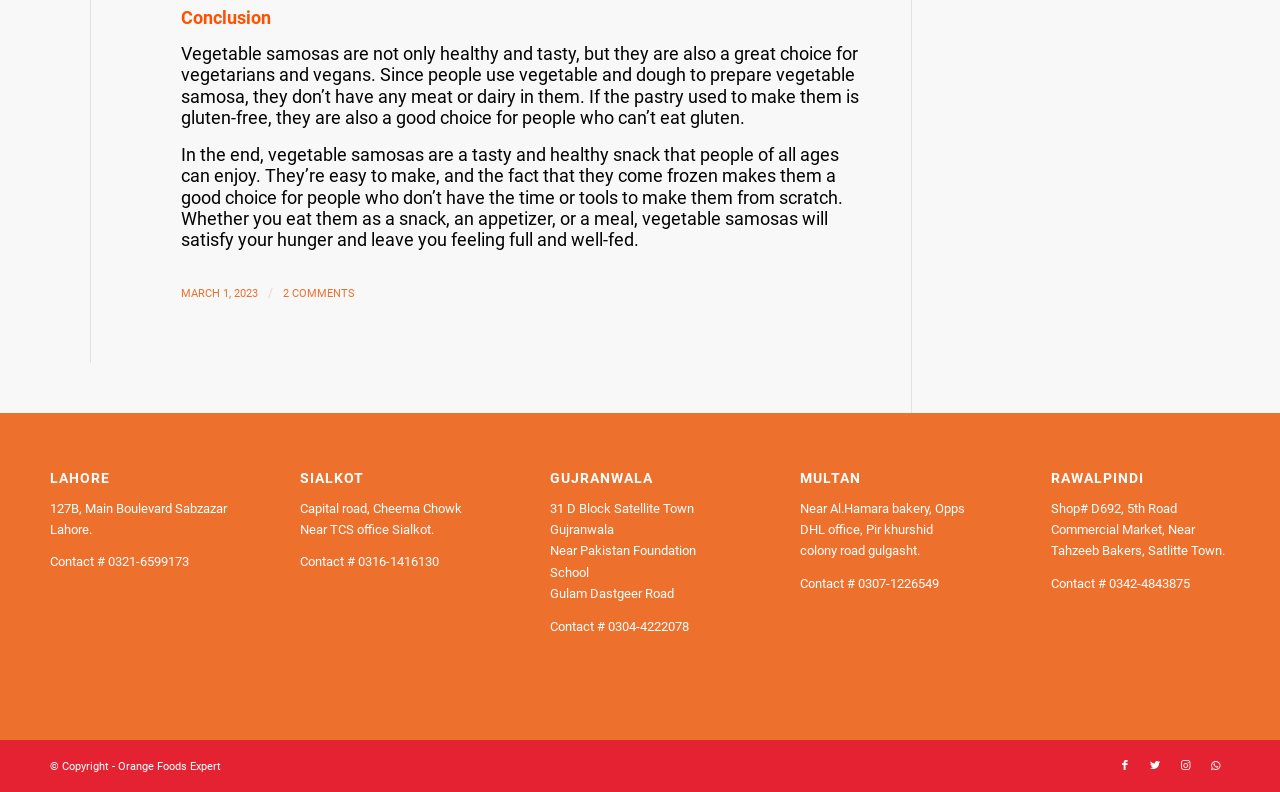How many comments are mentioned in the article?
Using the visual information, reply with a single word or short phrase.

2